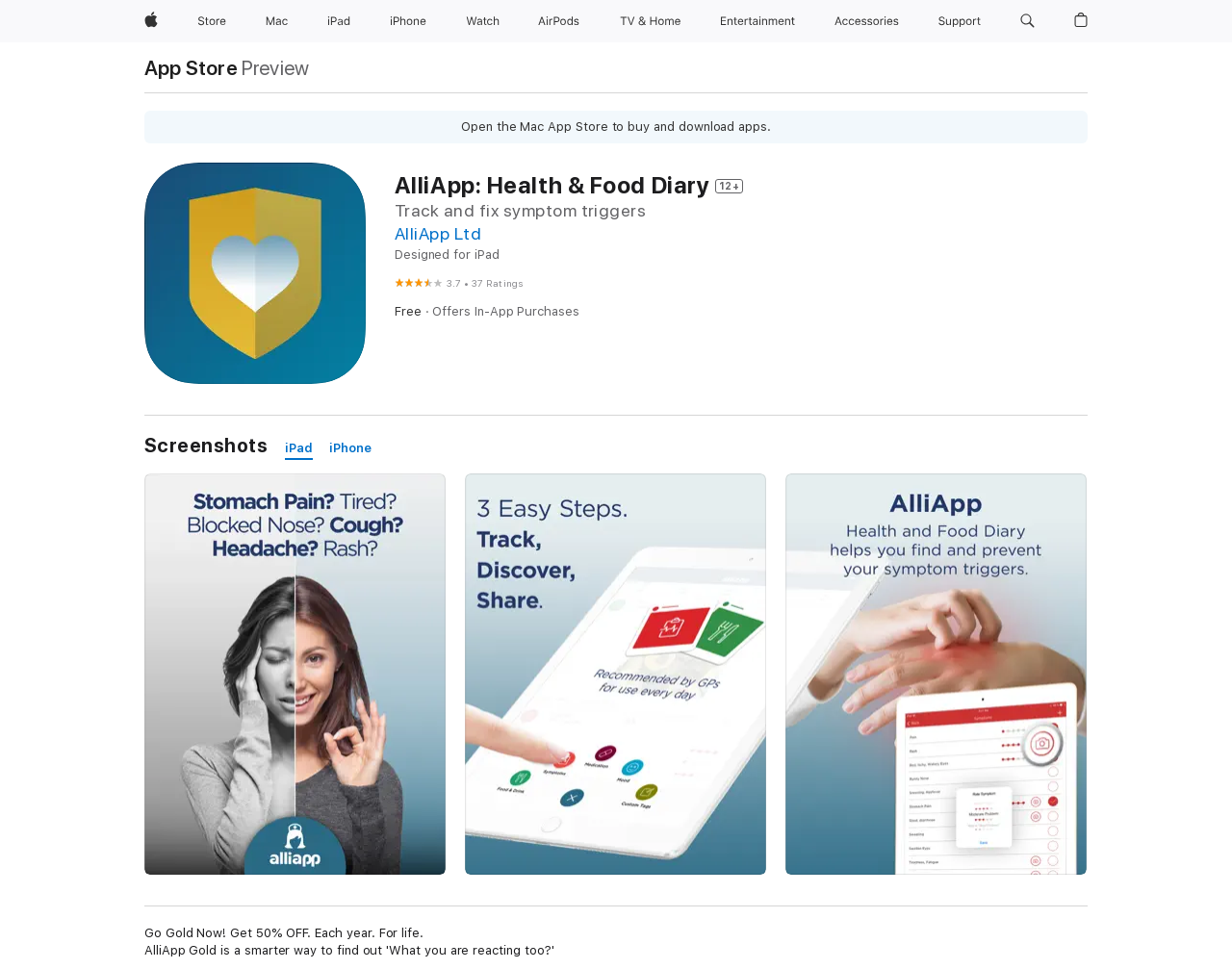Identify the bounding box coordinates of the section that should be clicked to achieve the task described: "View iPad screenshots".

[0.231, 0.452, 0.254, 0.475]